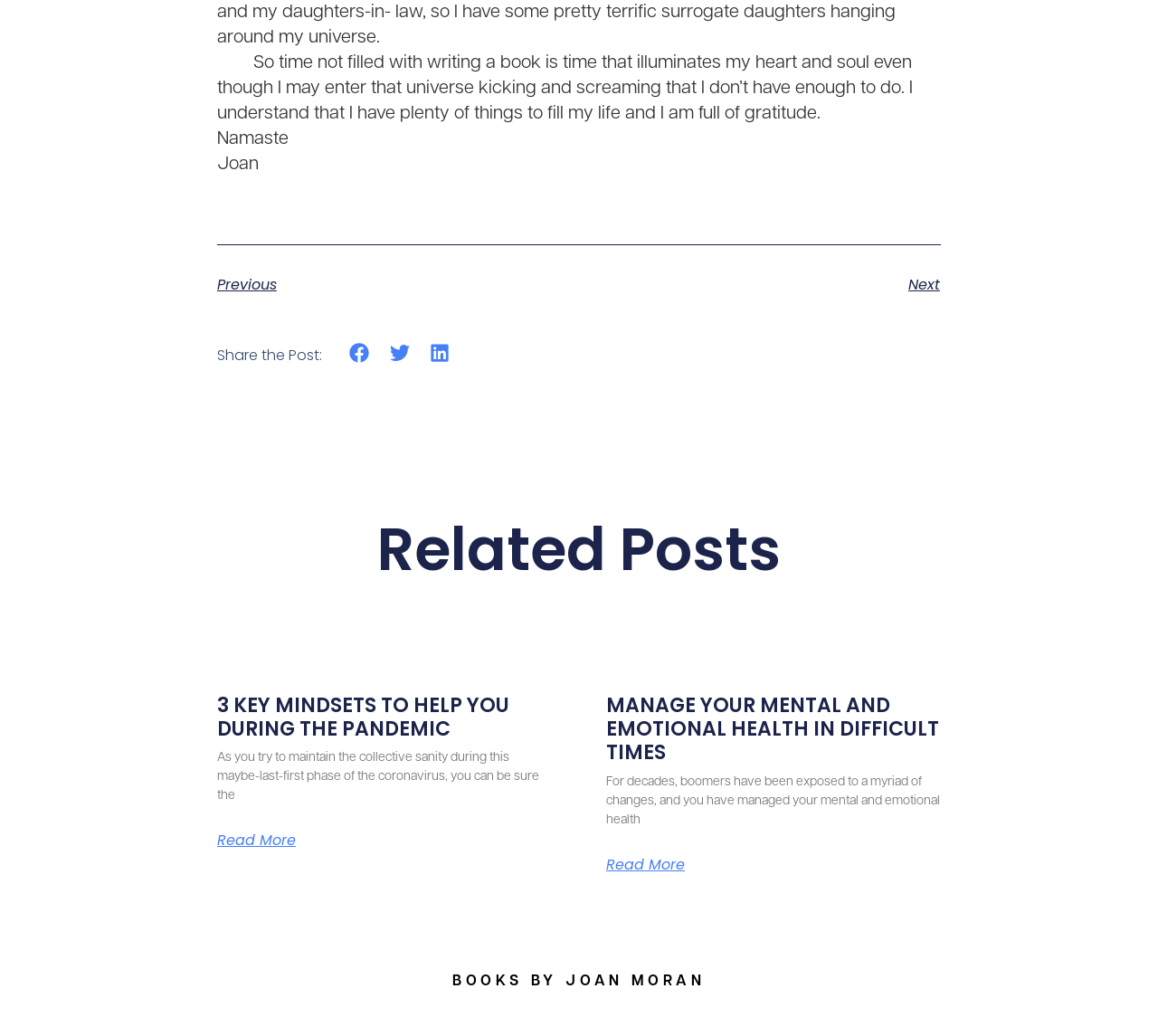Determine the bounding box coordinates for the area you should click to complete the following instruction: "Explore 'BOOKS BY JOAN MORAN'".

[0.07, 0.938, 0.93, 0.957]